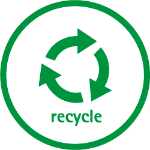Answer the question using only a single word or phrase: 
What industry is Lohmann involved in?

security printing and smart card